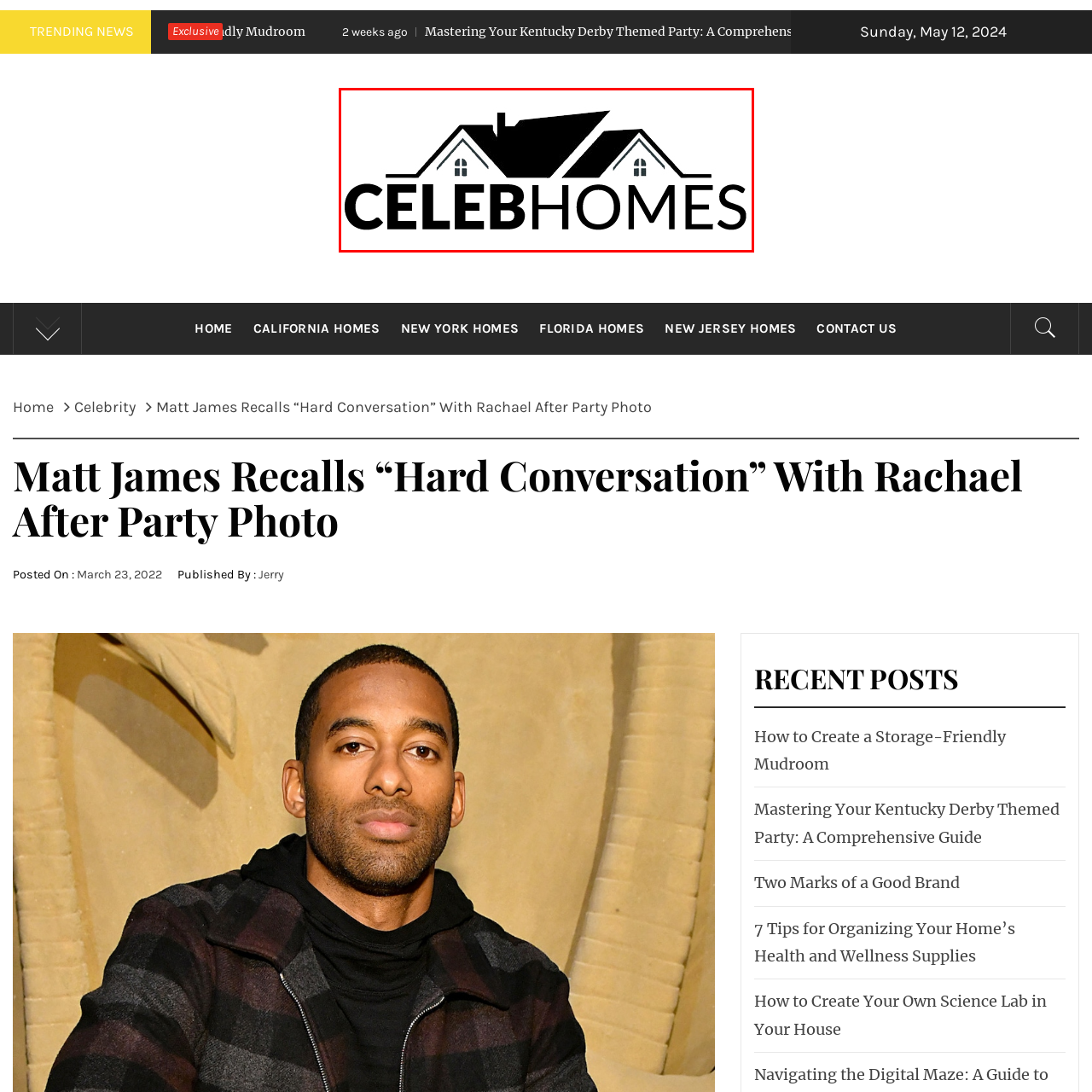Focus on the picture inside the red-framed area and provide a one-word or short phrase response to the following question:
How many houses are illustrated in the logo?

Two